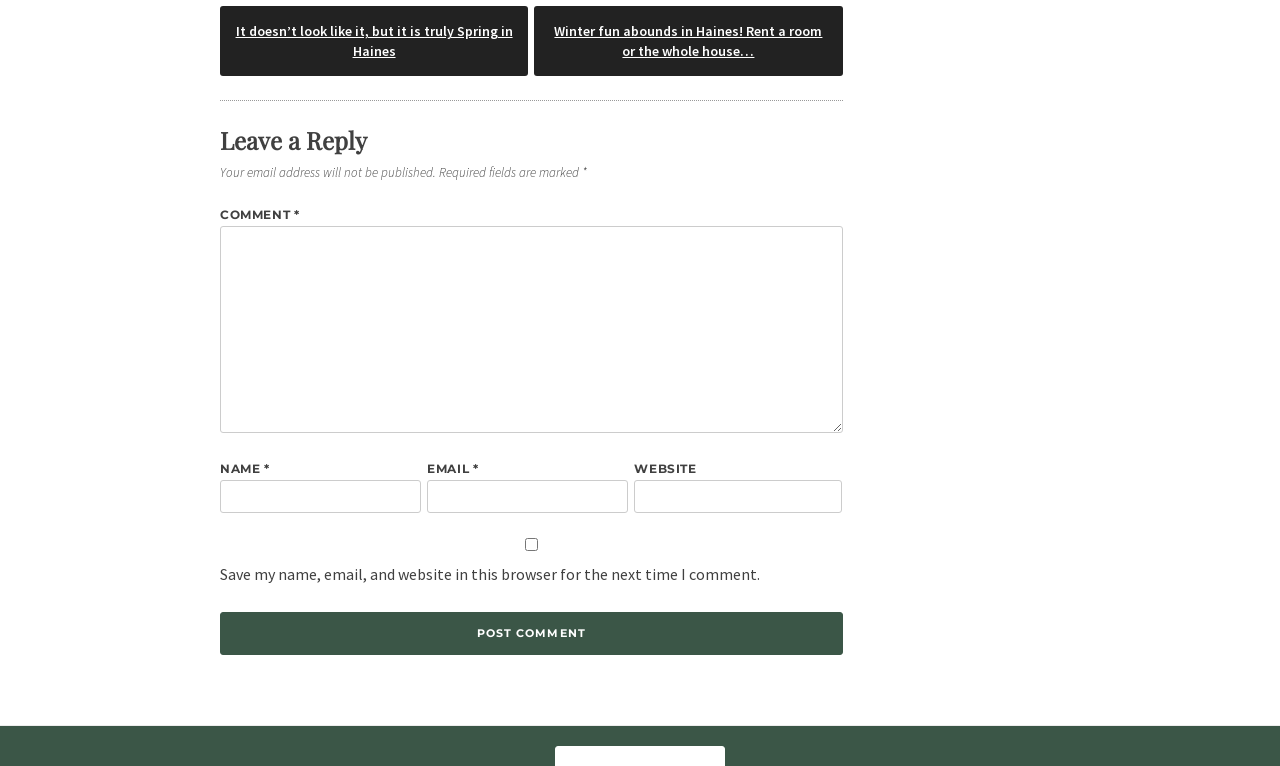Find the bounding box coordinates corresponding to the UI element with the description: "parent_node: EMAIL * aria-describedby="email-notes" name="email"". The coordinates should be formatted as [left, top, right, bottom], with values as floats between 0 and 1.

[0.334, 0.626, 0.491, 0.669]